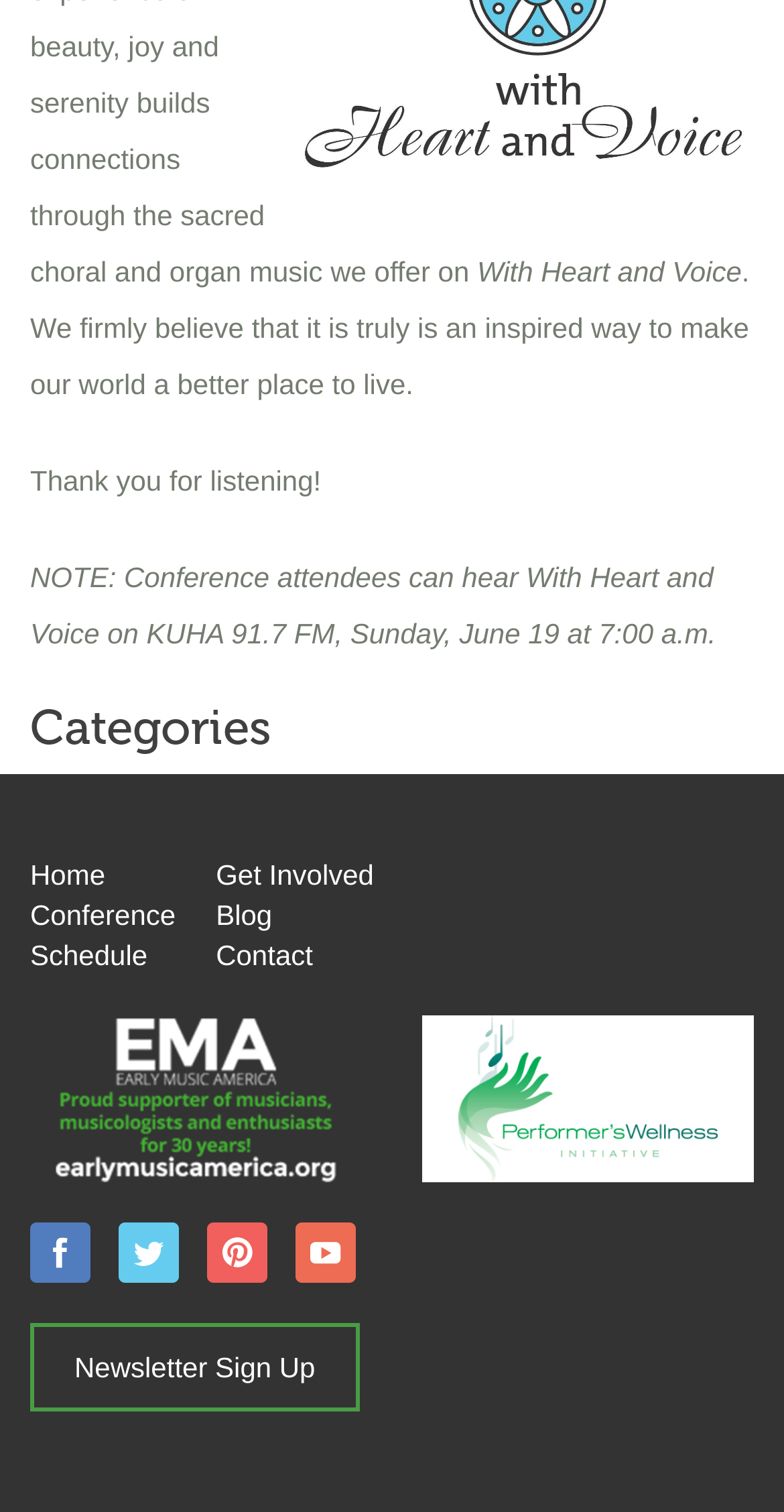Highlight the bounding box coordinates of the region I should click on to meet the following instruction: "visit Early Music America website".

[0.038, 0.714, 0.462, 0.736]